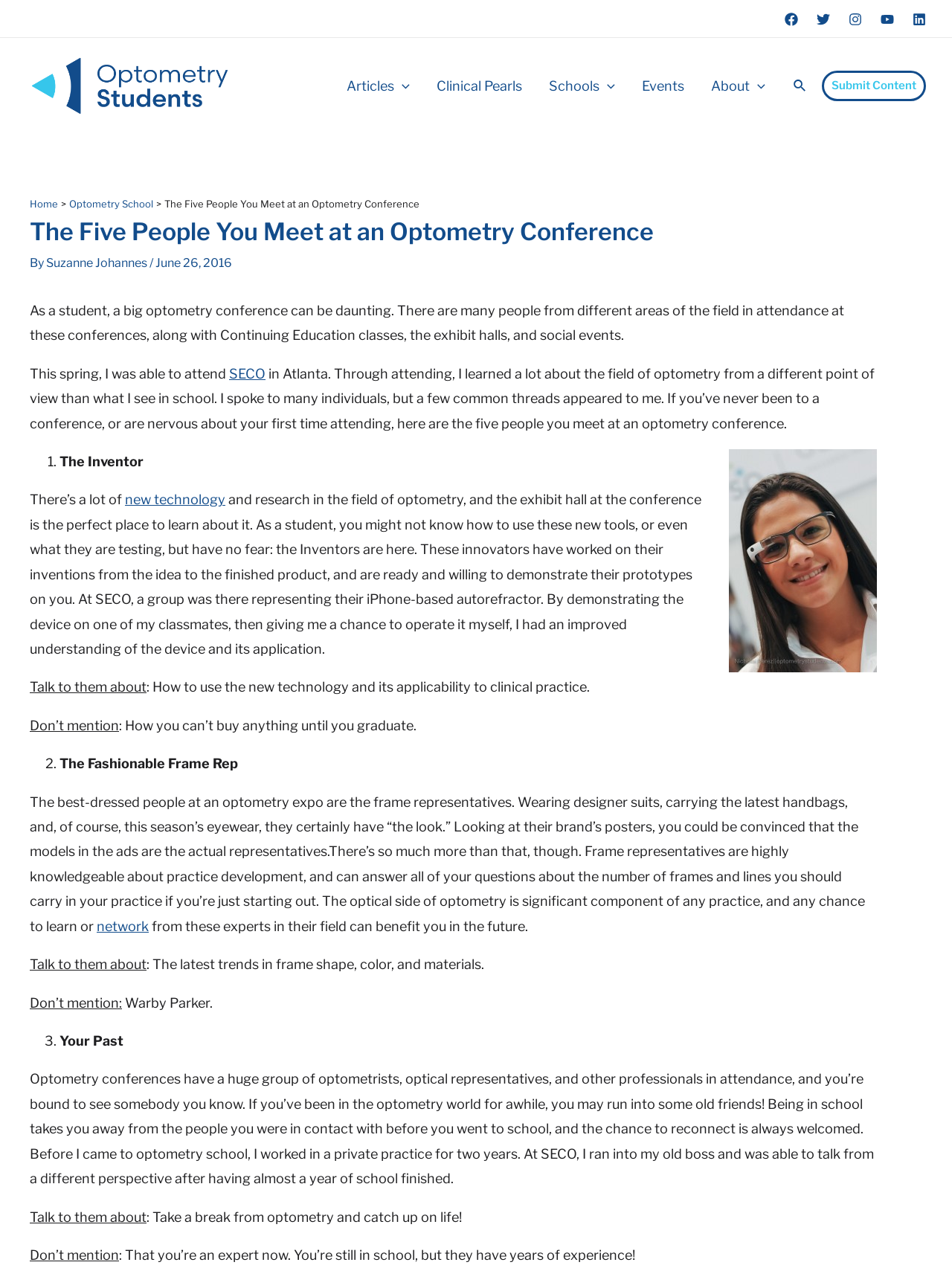Answer the question below in one word or phrase:
What is the purpose of the exhibit hall at the conference?

To learn about new technology